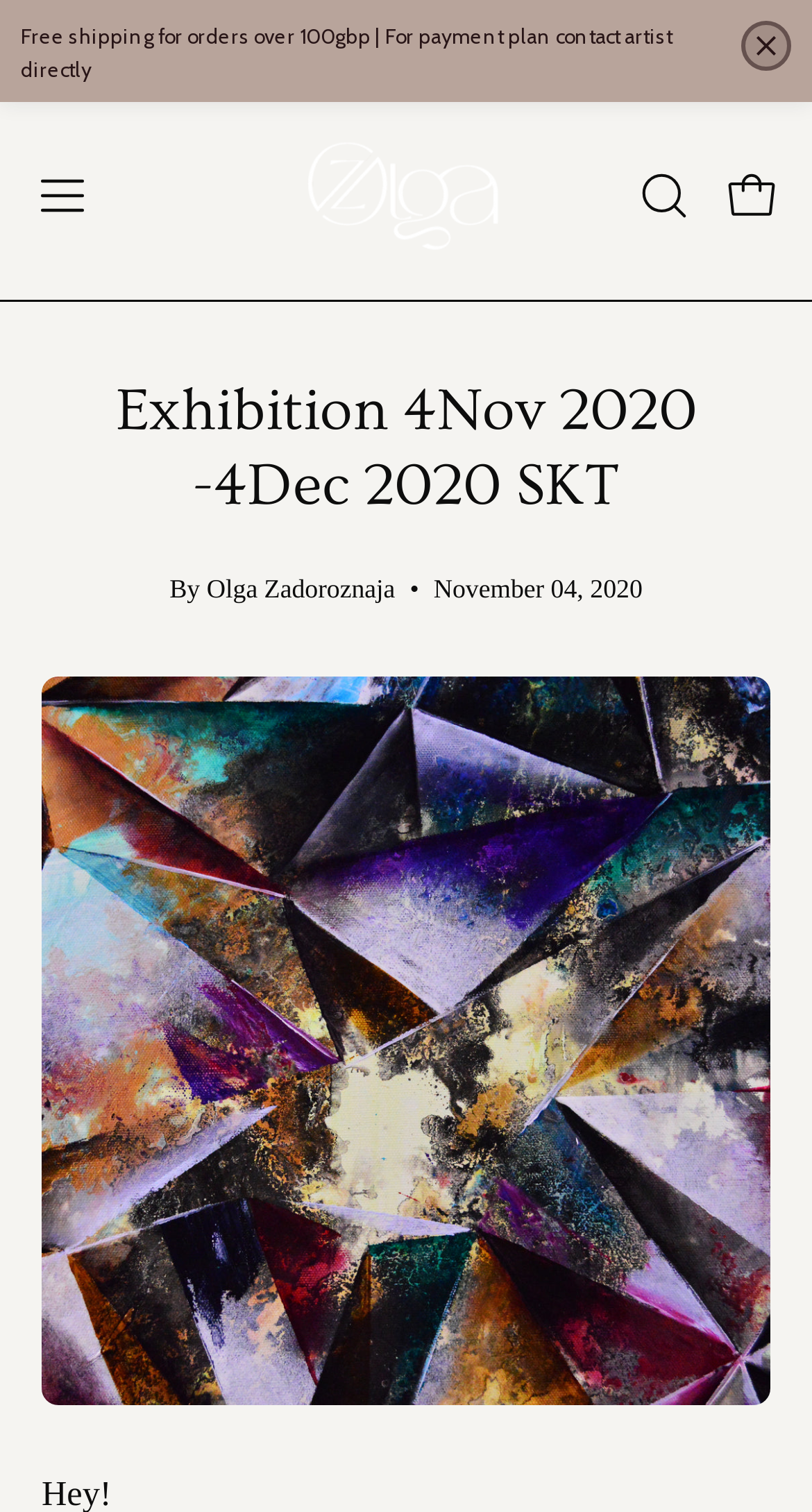Offer a meticulous caption that includes all visible features of the webpage.

The webpage appears to be an exhibition page for an art exhibition titled "FAKE SPACE" at the SKT Gallery. At the top left corner, there is a notification about free shipping for orders over 100 GBP, along with a small image. Next to it, there is a button to open the navigation menu.

The main header section is located in the top center, featuring the title "Oilzart" in large font, accompanied by a smaller image. Below this section, there is a details section with a button to open the search bar.

On the top right corner, there is a link to open the cart, which is currently empty. Below this link, the main content section begins, featuring a header with the exhibition title "Exhibition 4Nov 2020 -4Dec 2020 SKT" and the artist's name "By Olga Zadoroznaja". The exhibition dates are listed as November 04, 2020.

The main attraction of the page is a large image of the exhibition, which takes up most of the page's real estate. The image is likely a representation of the artwork being showcased in the exhibition. Overall, the page has a clean and simple layout, with a focus on showcasing the exhibition's details and artwork.